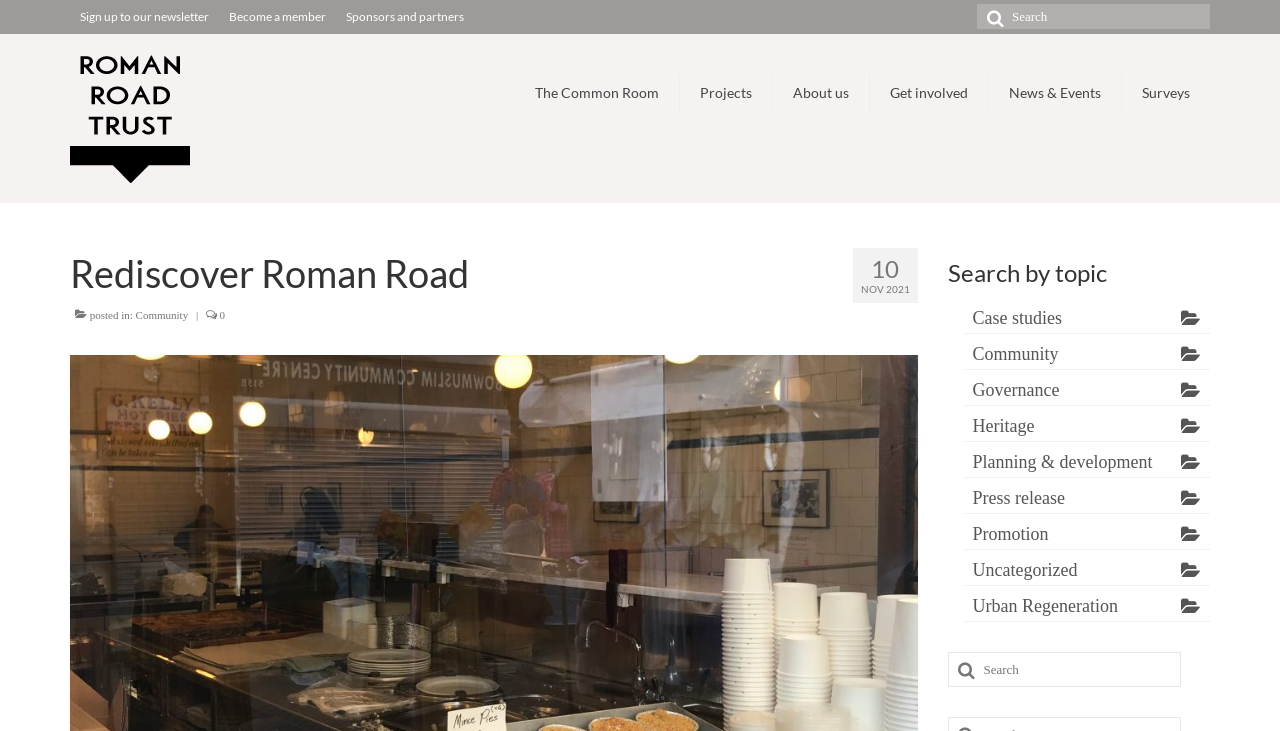Refer to the image and provide an in-depth answer to the question: 
What is the date of the post mentioned on the webpage?

The date of the post can be found in the section below the header, where it says 'NOV 2021', indicating that the post was made in November 2021.